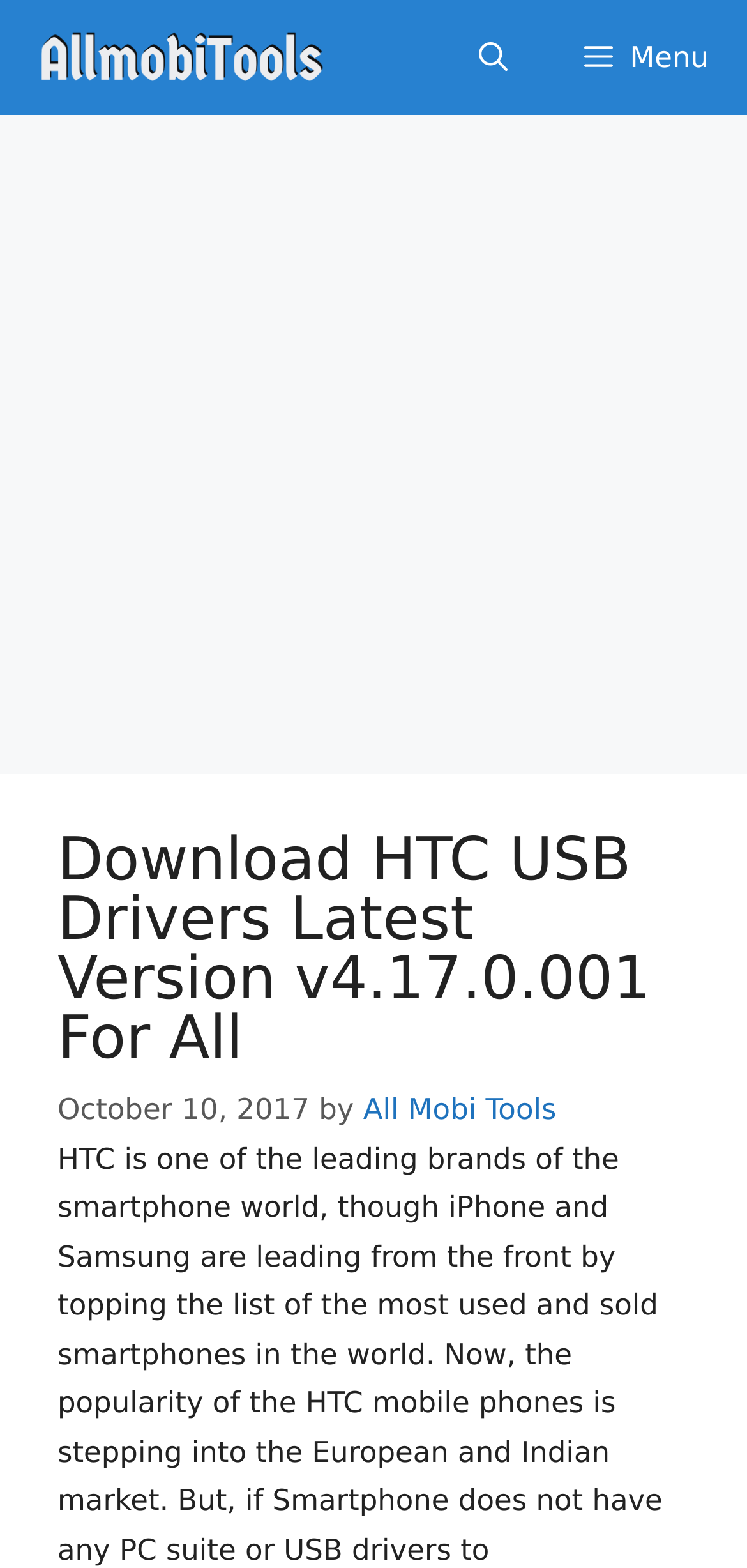Locate the bounding box for the described UI element: "All Mobi Tools". Ensure the coordinates are four float numbers between 0 and 1, formatted as [left, top, right, bottom].

[0.486, 0.696, 0.745, 0.718]